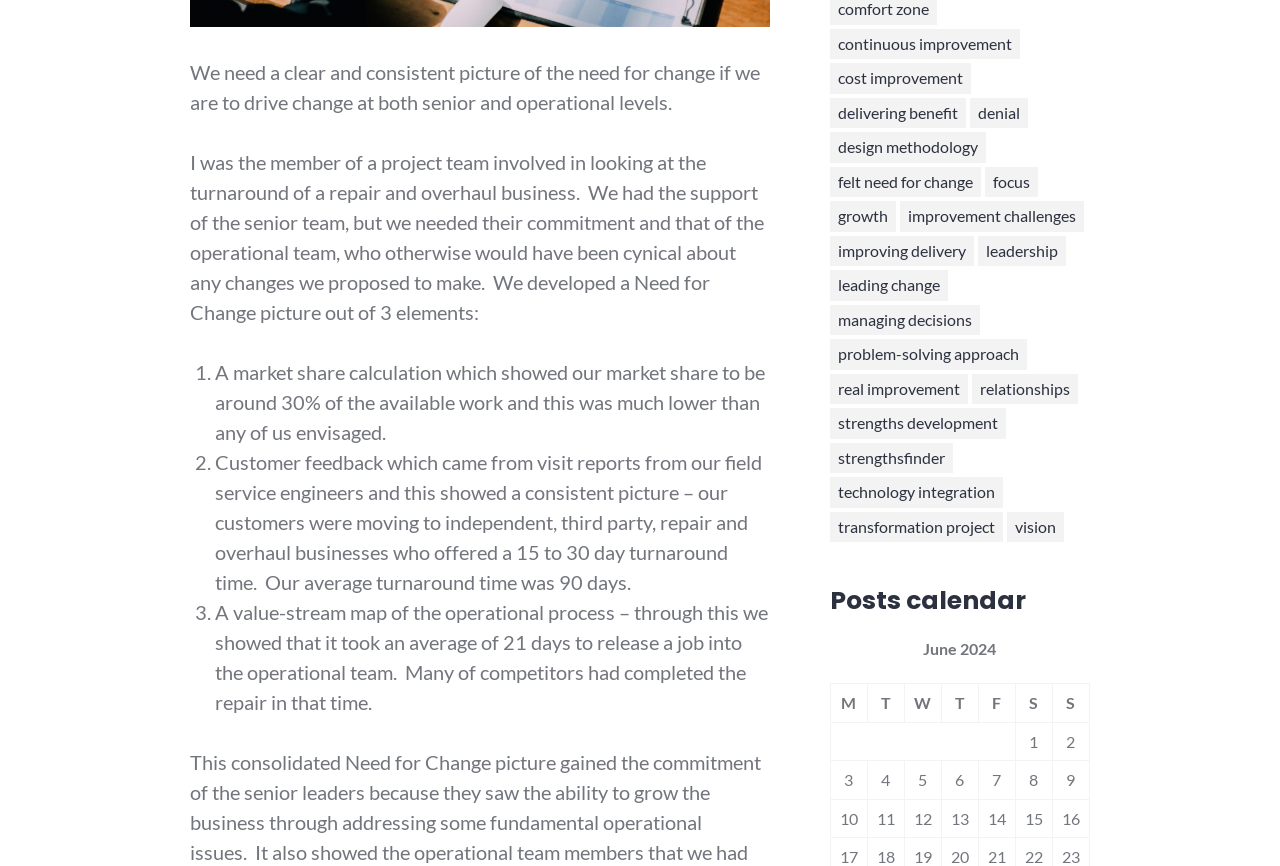What is the average turnaround time of the operational process?
Answer the question with a detailed and thorough explanation.

The value-stream map of the operational process showed that it took an average of 21 days to release a job into the operational team, which was a significant delay compared to competitors who had completed the repair in that time.